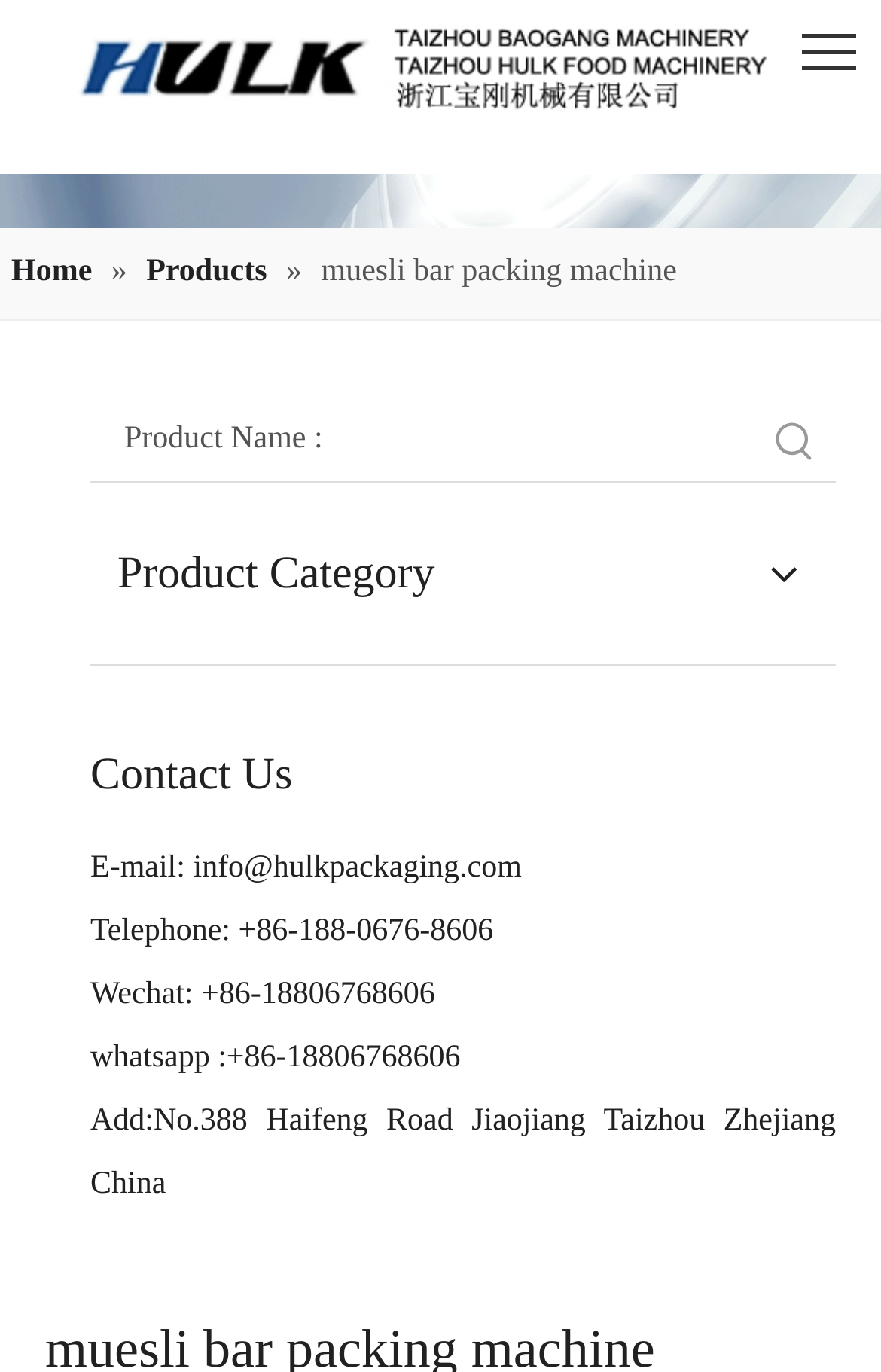Determine the bounding box for the HTML element described here: "aria-label="20220819162409(1)"". The coordinates should be given as [left, top, right, bottom] with each number being a float between 0 and 1.

[0.0, 0.127, 1.0, 0.361]